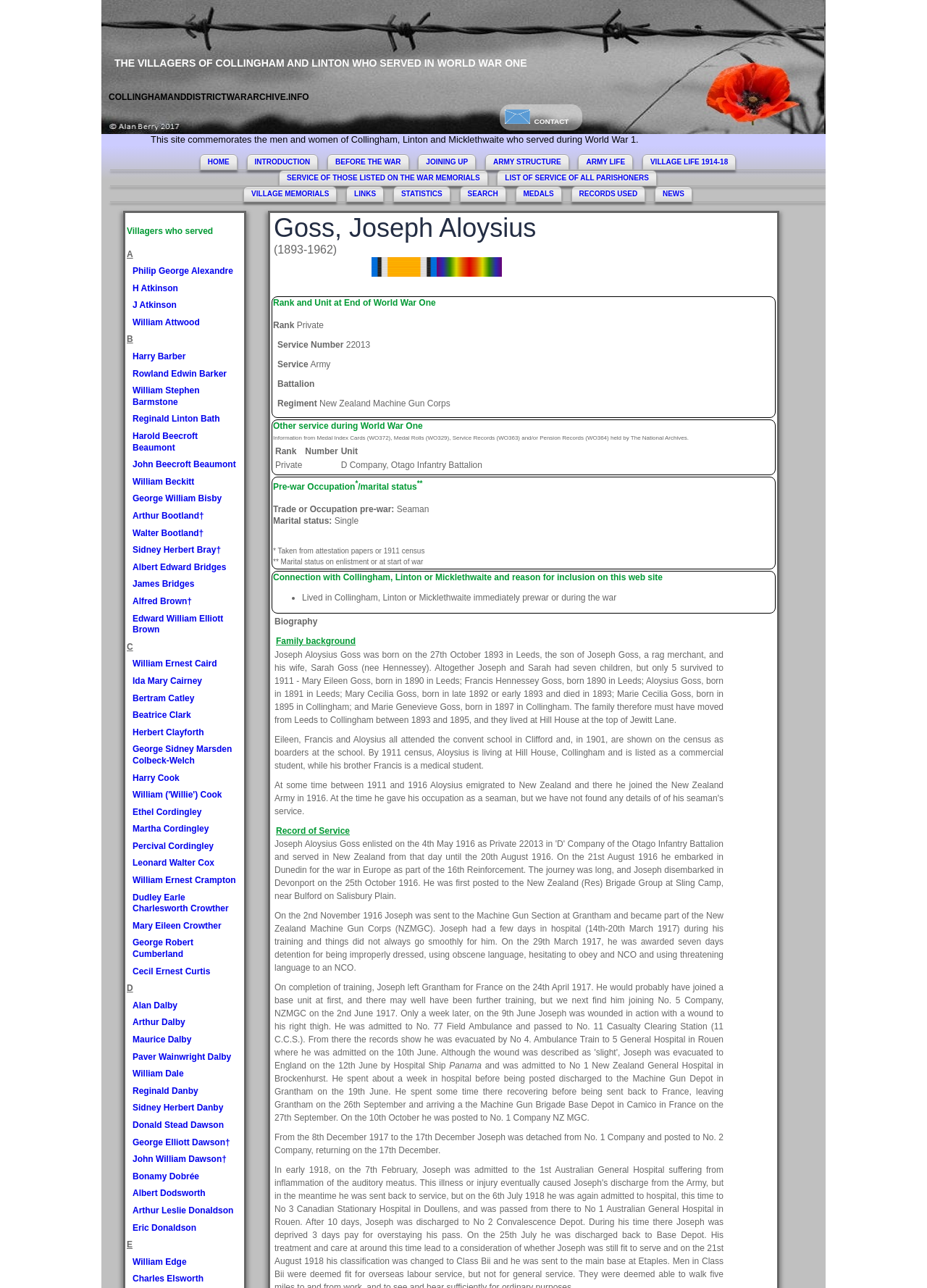Respond with a single word or phrase to the following question:
What is the name of the website?

Collingham & Linton in World War One